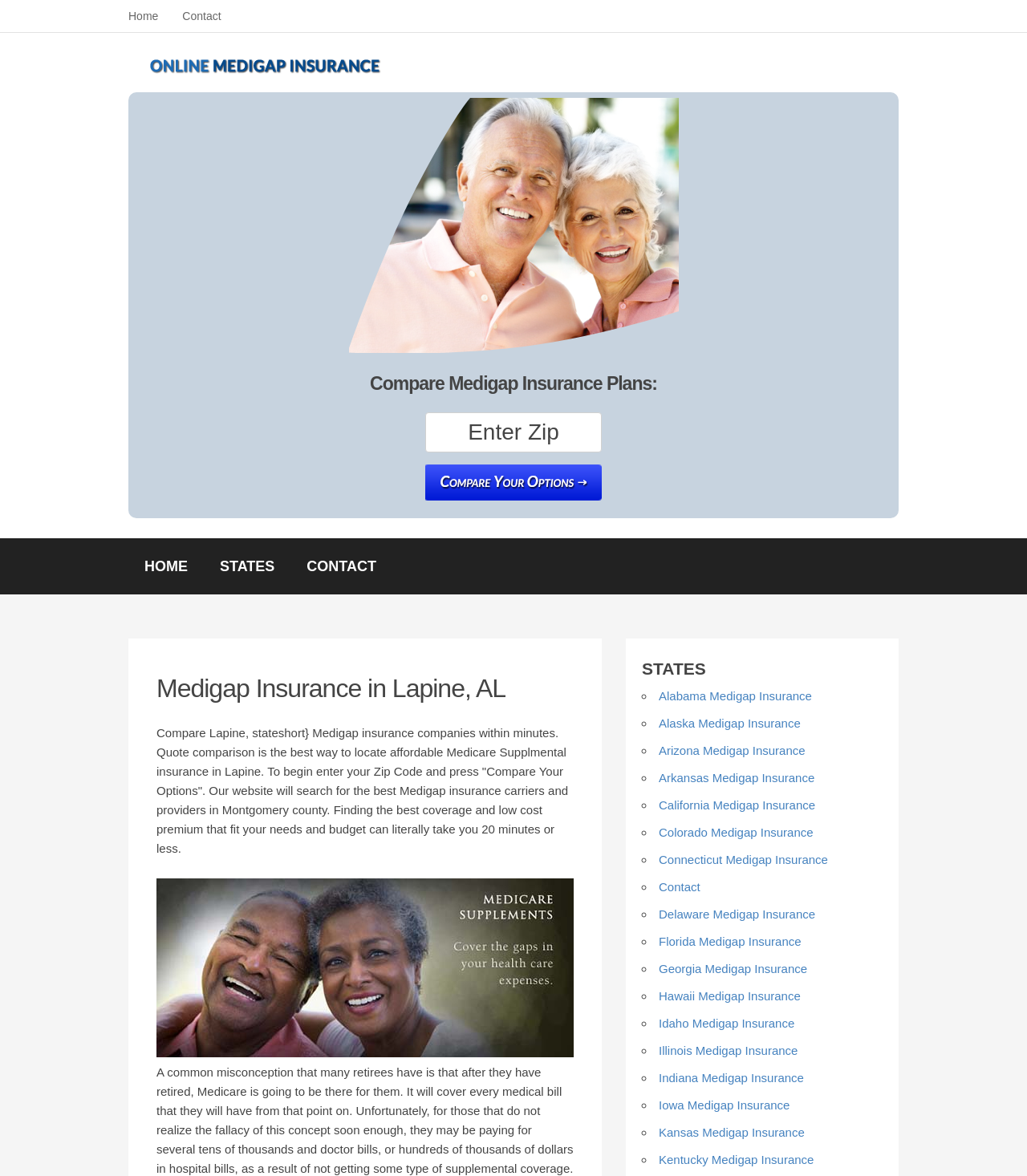How long does it take to find the best Medigap insurance coverage and low-cost premium?
Provide a detailed and extensive answer to the question.

According to the webpage's content, finding the best Medigap insurance coverage and low-cost premium can take 20 minutes or less. This is because the webpage allows users to quickly compare options and find the best coverage for their needs and budget.